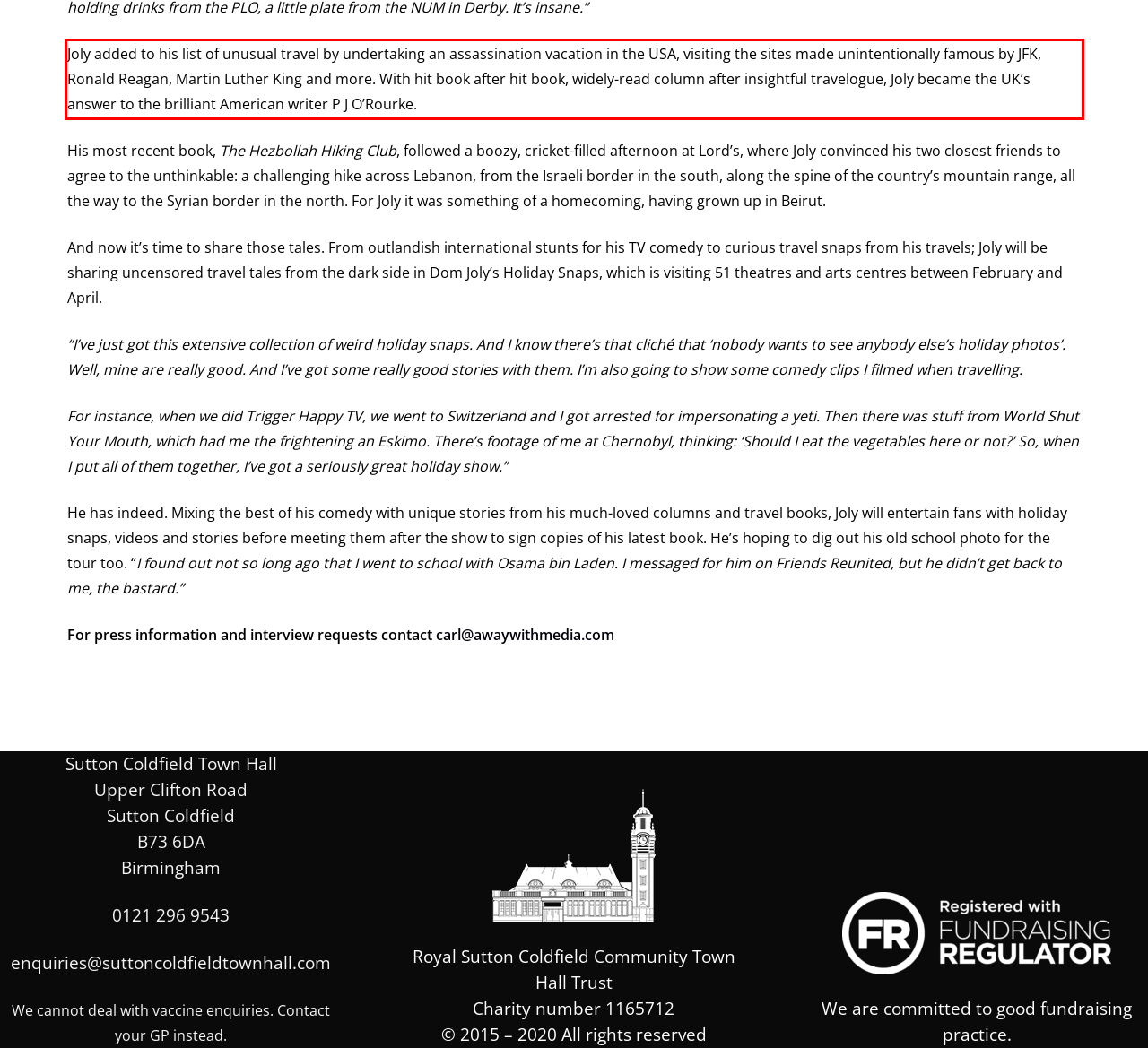With the given screenshot of a webpage, locate the red rectangle bounding box and extract the text content using OCR.

Joly added to his list of unusual travel by undertaking an assassination vacation in the USA, visiting the sites made unintentionally famous by JFK, Ronald Reagan, Martin Luther King and more. With hit book after hit book, widely-read column after insightful travelogue, Joly became the UK’s answer to the brilliant American writer P J O’Rourke.